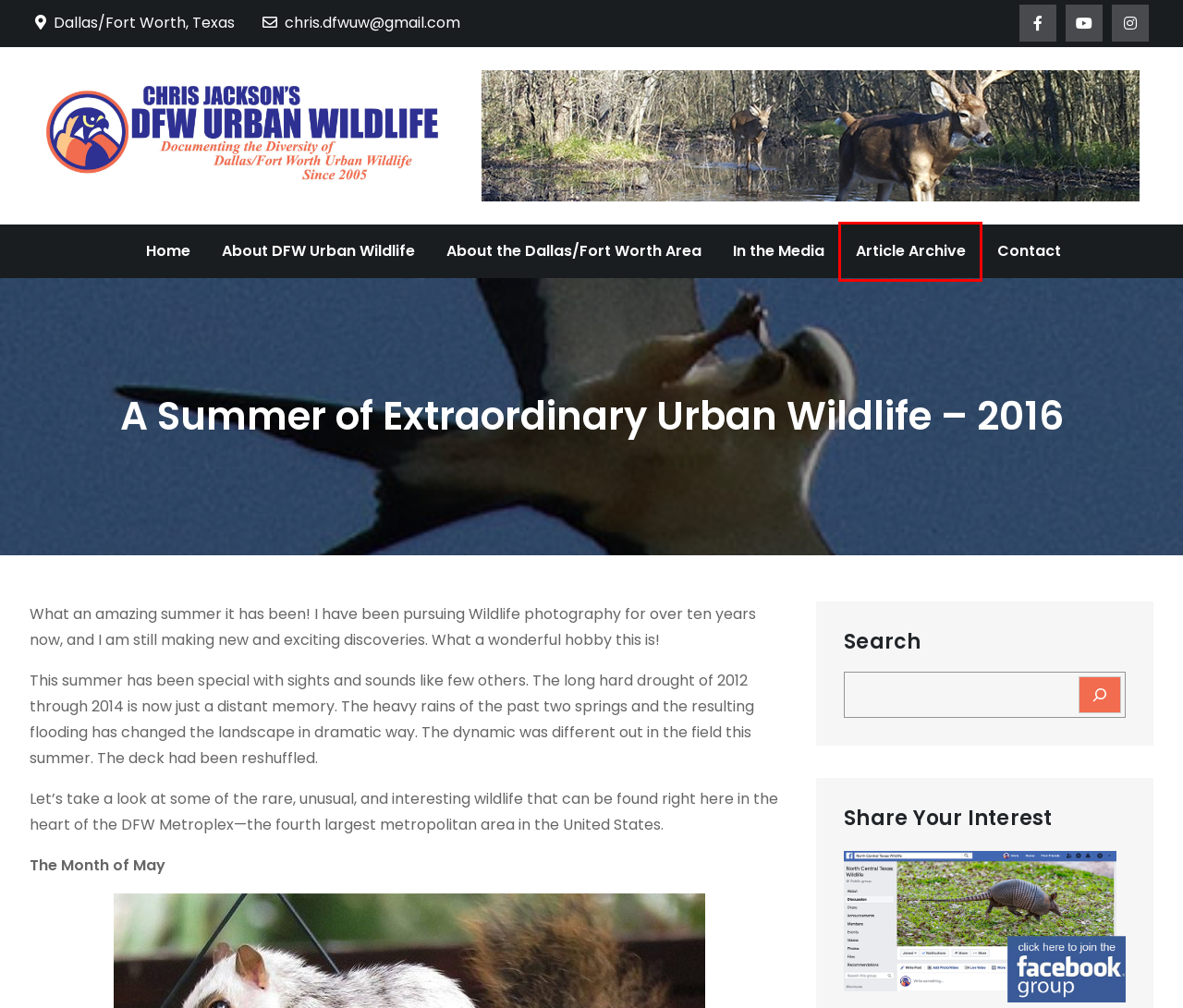Look at the screenshot of a webpage where a red rectangle bounding box is present. Choose the webpage description that best describes the new webpage after clicking the element inside the red bounding box. Here are the candidates:
A. DFW Urban Wildlife – Documenting the Diversity of Dallas/Fort Worth Urban Wildlife Since 2005
B. In the Media – DFW Urban Wildlife
C. Contact – DFW Urban Wildlife
D. The Dallas/Fort Worth Area – DFW Urban Wildlife
E. Red-winged Blackbird – DFW Urban Wildlife
F. Article Archive – DFW Urban Wildlife
G. DFWUrbanWildlife.com – DFW Urban Wildlife
H. Yellow-crowned Night Heron – DFW Urban Wildlife

F